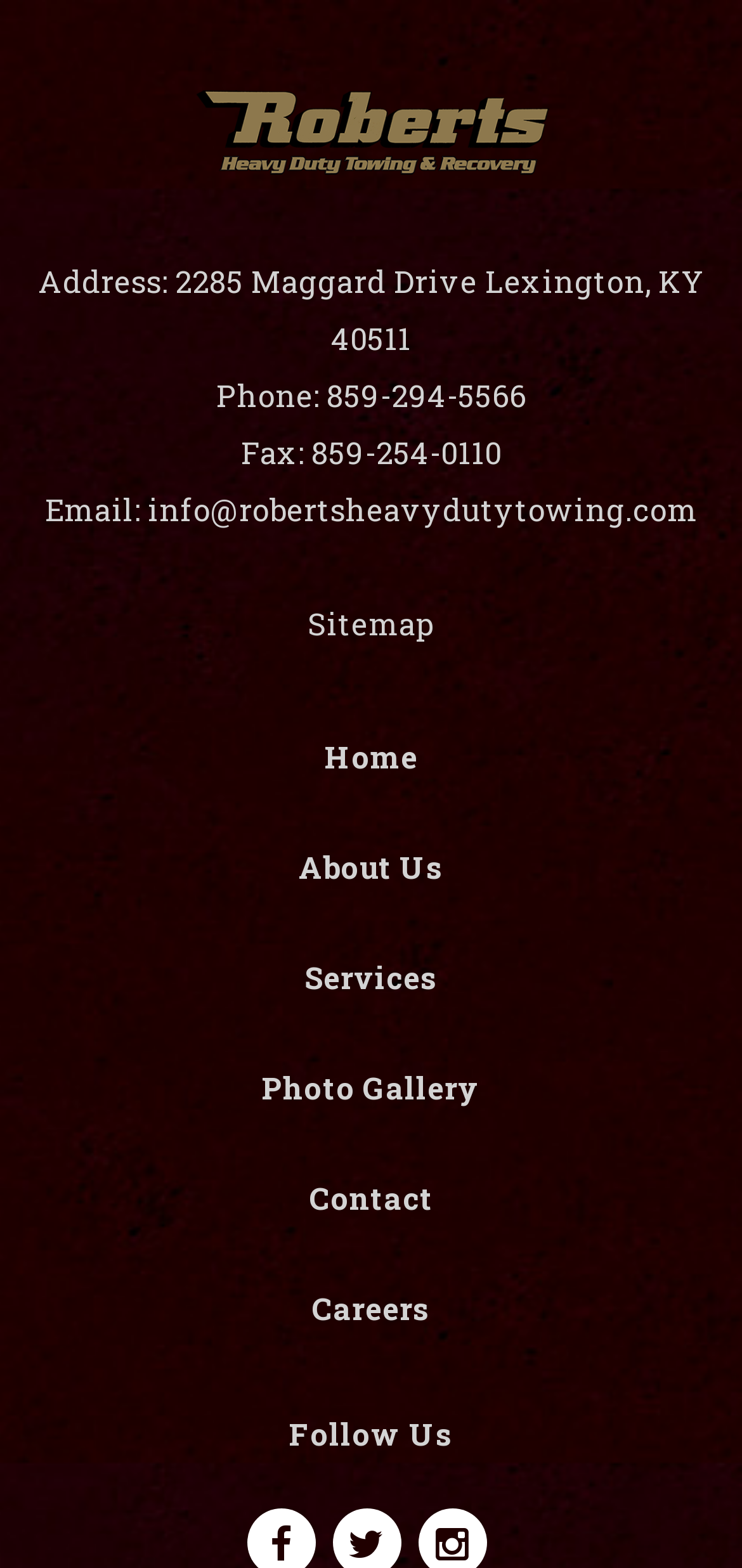Please identify the bounding box coordinates of the element I should click to complete this instruction: 'send an email to info@robertsheavydutytowing.com'. The coordinates should be given as four float numbers between 0 and 1, like this: [left, top, right, bottom].

[0.199, 0.311, 0.94, 0.337]